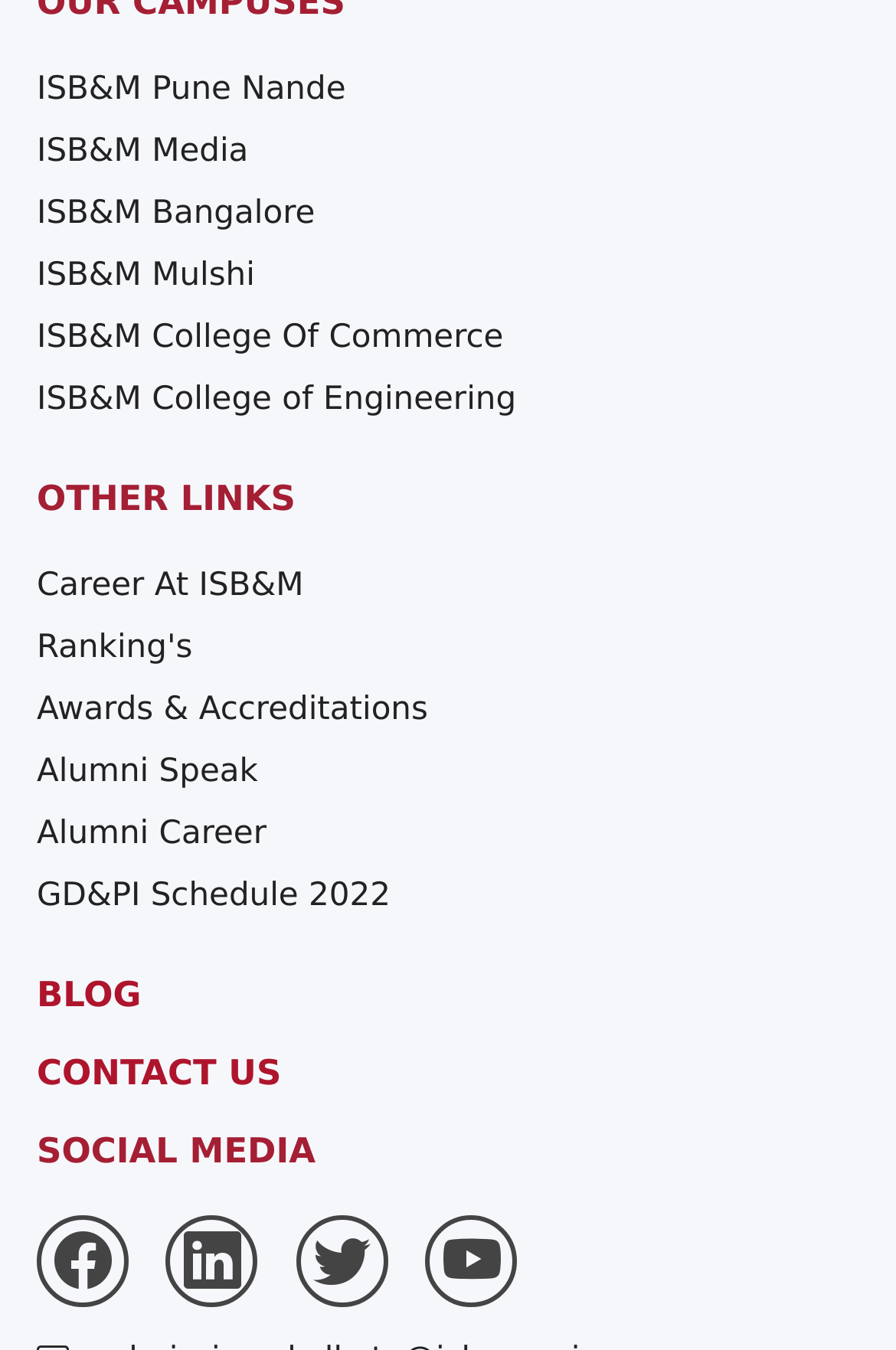How many sections are there in the webpage?
Kindly answer the question with as much detail as you can.

I divided the webpage into three sections: the top section containing links to different ISB&M locations, the middle section containing various links, and the bottom section containing social media icons and a 'CONTACT US' link.